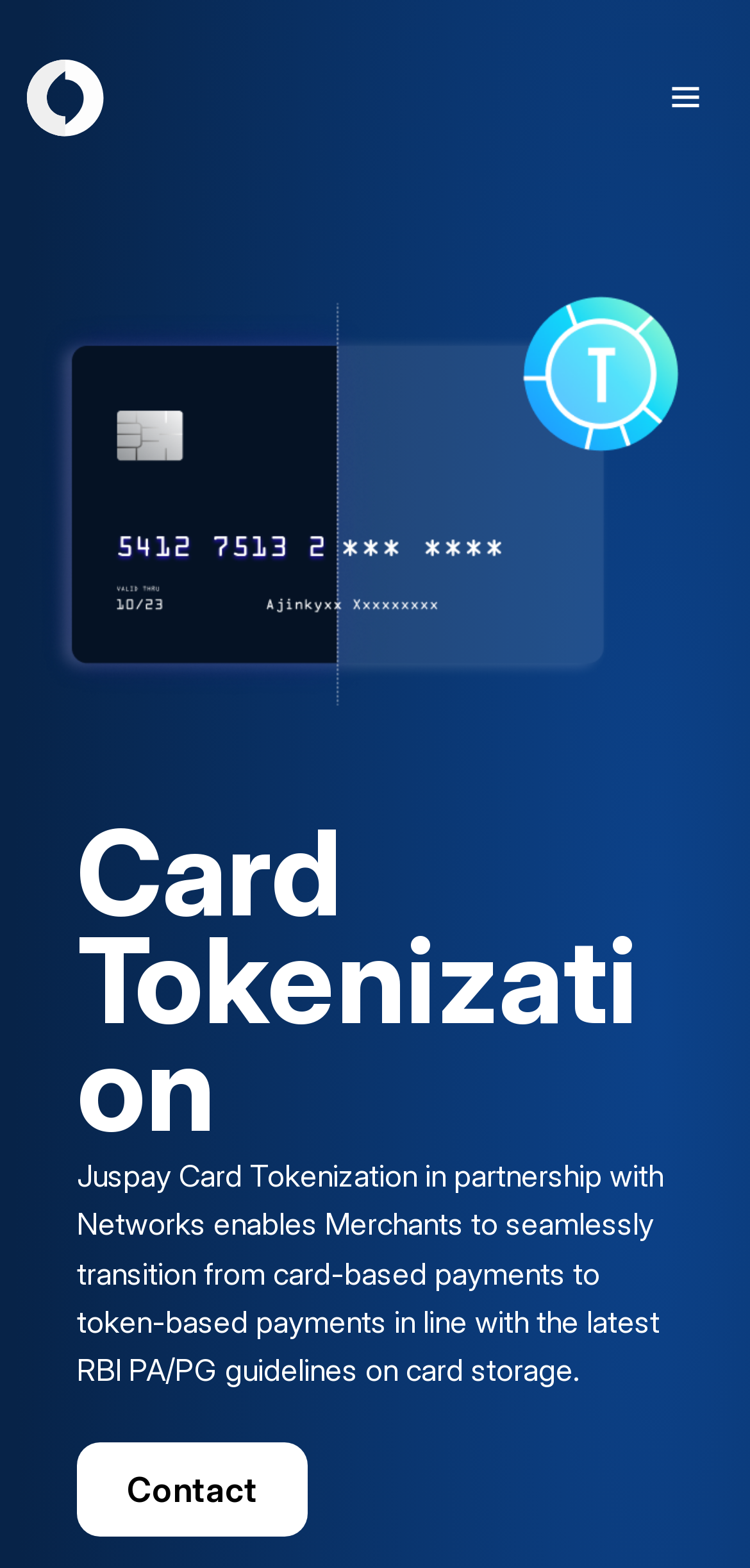Please reply to the following question with a single word or a short phrase:
What is the name of the company offering card tokenization?

Juspay